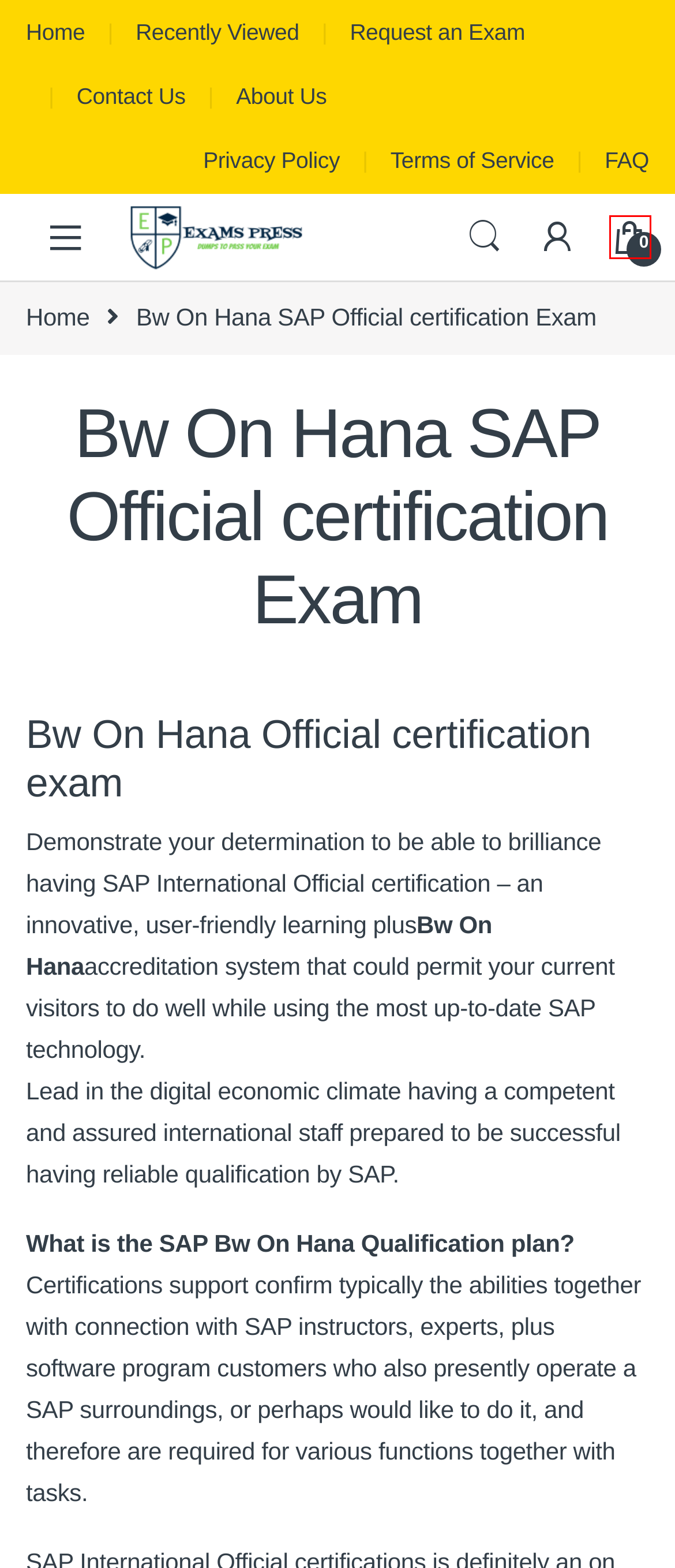Given a screenshot of a webpage with a red bounding box, please pick the webpage description that best fits the new webpage after clicking the element inside the bounding box. Here are the candidates:
A. Cart - Fast Way to Be Certified
B. Recently Viewed Exams - Fast Way to Be Certified
C. Request an Exam - Fast Way to Be Certified
D. Terms of Service - Fast Way to Be Certified
E. Contact Us - Fast Way to Be Certified
F. SAP Exam Dumps - Fast Way to Be Certified
G. About Us - Fast Way to Be Certified
H. FAQ - Fast Way to Be Certified

A